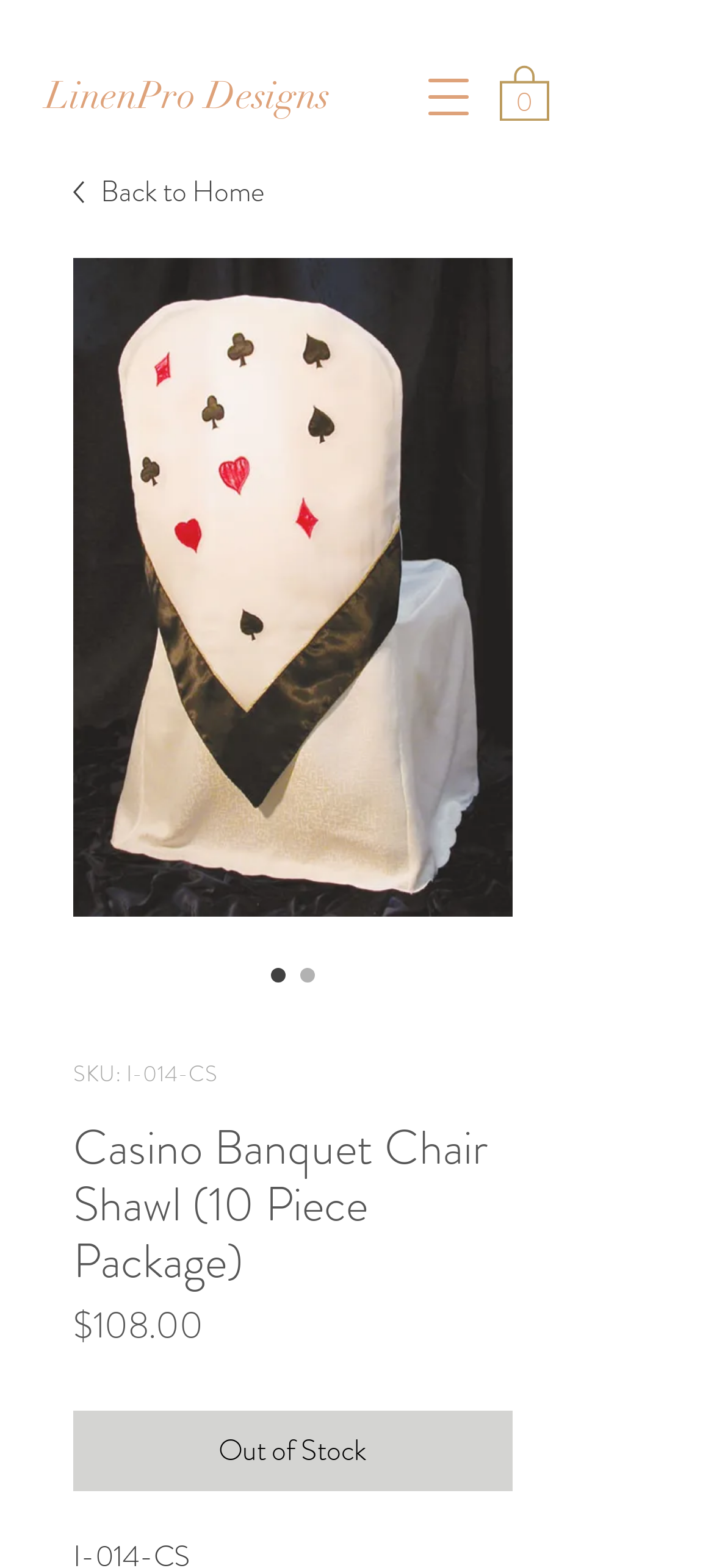Please give a succinct answer using a single word or phrase:
What is the SKU of the product?

I-014-CS